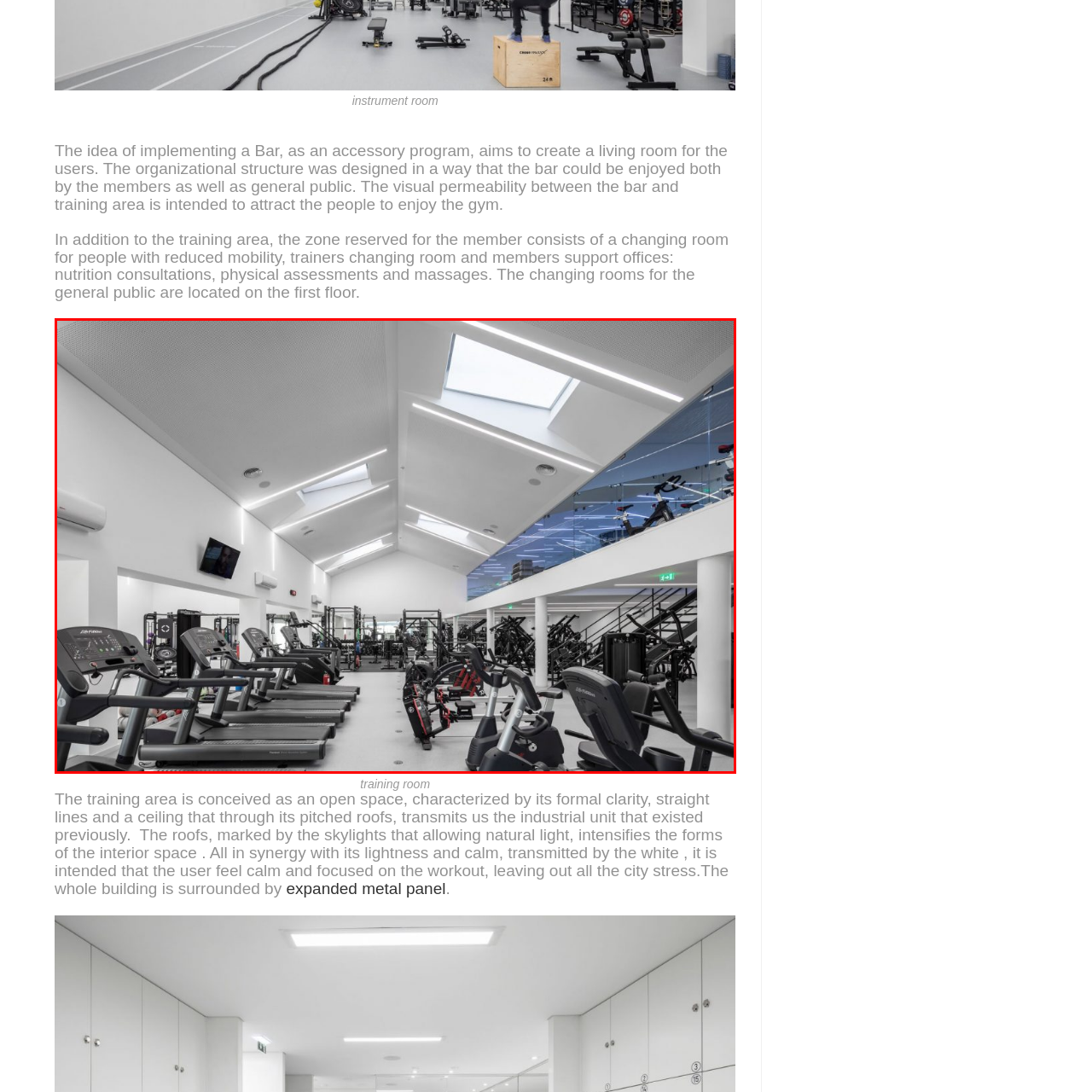Focus on the section encased in the red border, What is the purpose of the natural light in the training area? Give your response as a single word or phrase.

To enhance ambiance